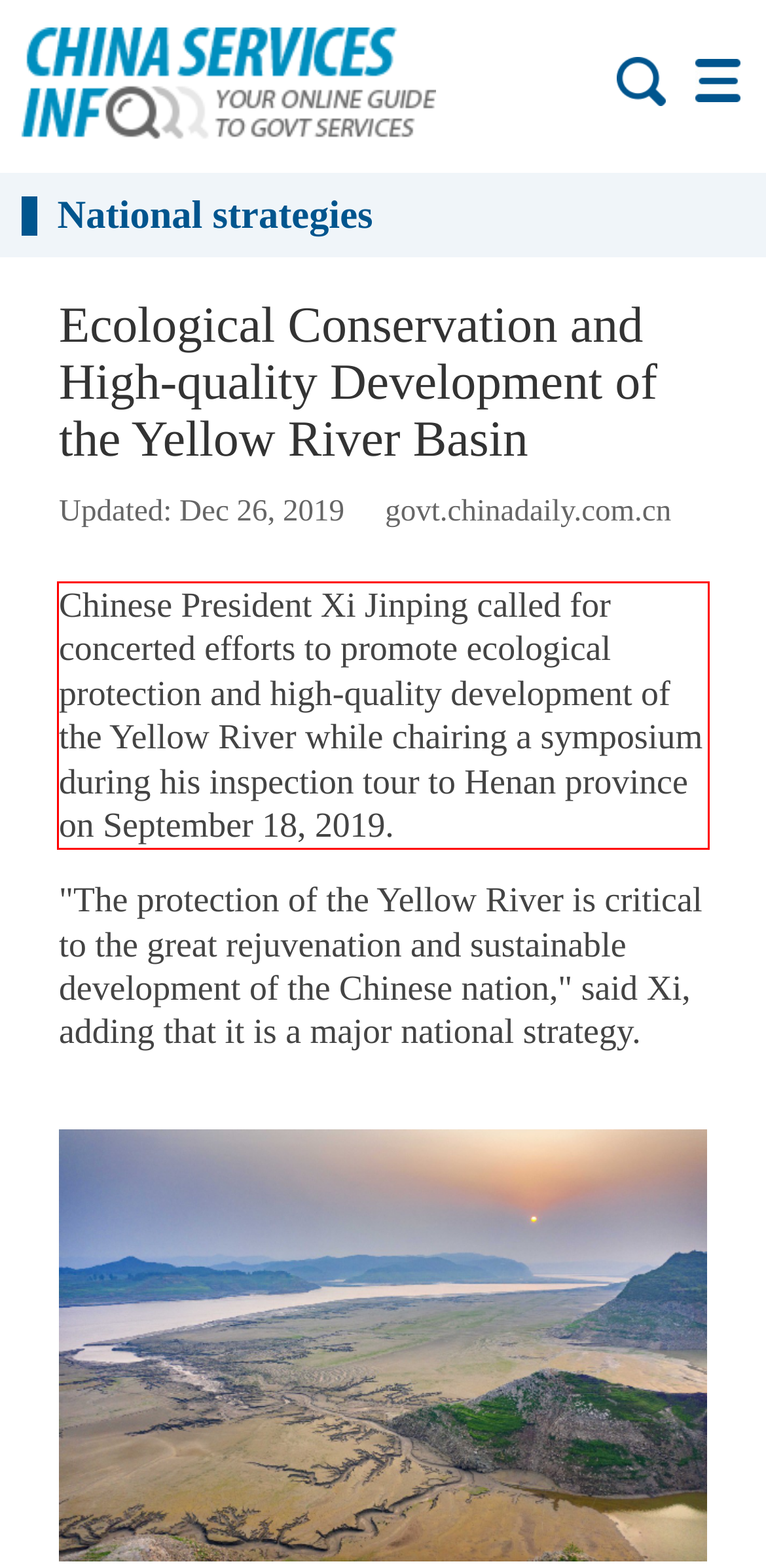You are provided with a screenshot of a webpage that includes a red bounding box. Extract and generate the text content found within the red bounding box.

Chinese President Xi Jinping called for concerted efforts to promote ecological protection and high-quality development of the Yellow River while chairing a symposium during his inspection tour to Henan province on September 18, 2019.